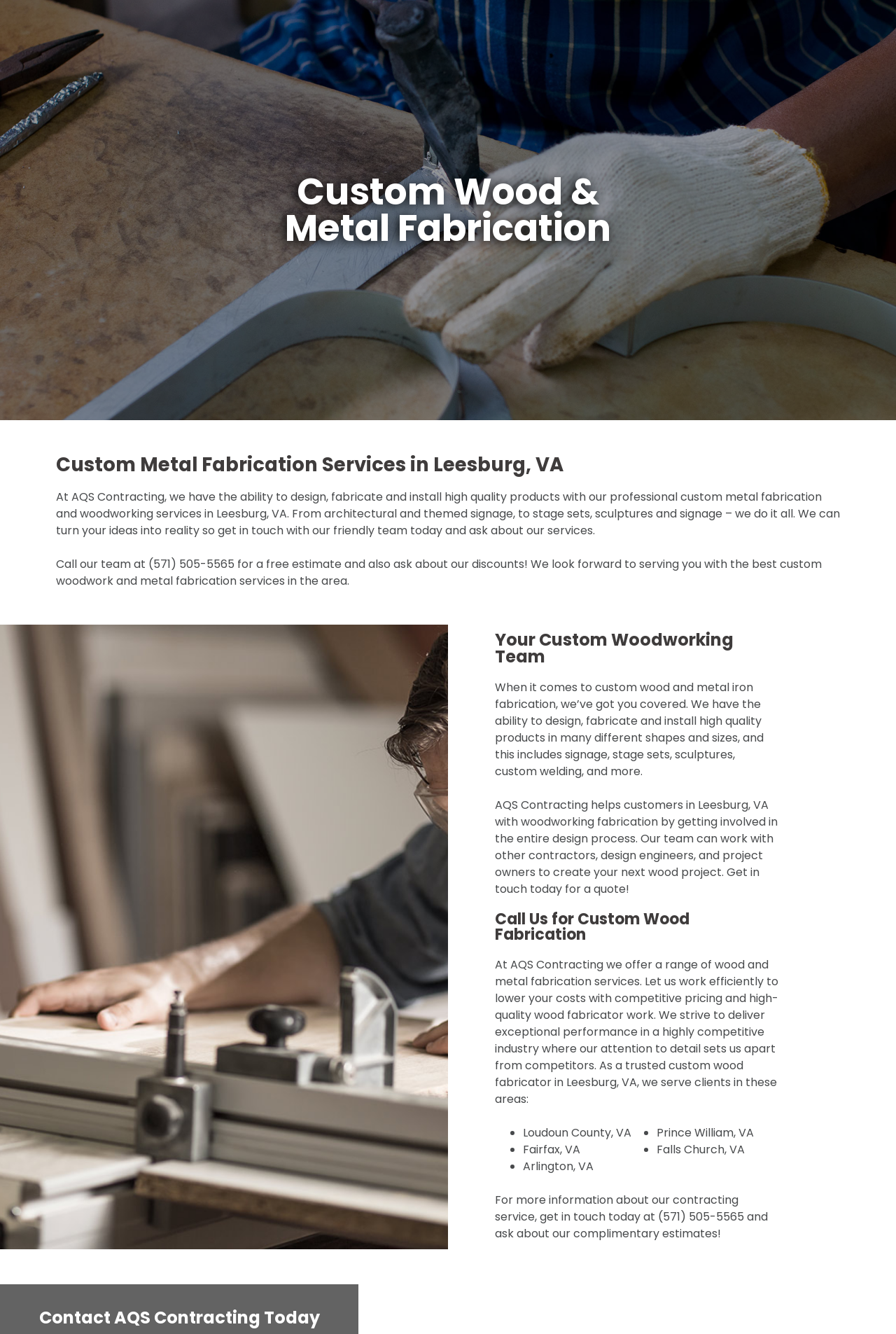Write an elaborate caption that captures the essence of the webpage.

The webpage is about AQS Contracting, a company that offers custom metal fabrication services in Leesburg, VA. At the top, there is a heading that reads "Custom Wood & Metal Fabrication" followed by another heading that says "Custom Metal Fabrication Services in Leesburg, VA". 

Below these headings, there is a paragraph of text that describes the company's services, including designing, fabricating, and installing high-quality products such as architectural and themed signage, stage sets, sculptures, and signage. 

Next to this paragraph, there is a call-to-action text that encourages visitors to call the company at (571) 505-5565 for a free estimate and to ask about discounts. 

Further down the page, there is a section with a heading "Your Custom Woodworking Team" that describes the company's custom wood and metal iron fabrication services. This section includes two paragraphs of text that explain the company's design, fabrication, and installation capabilities, as well as its involvement in the entire design process.

Below this section, there is another heading "Call Us for Custom Wood Fabrication" followed by a paragraph of text that highlights the company's competitive pricing and attention to detail. 

The page also lists the areas served by the company, including Loudoun County, VA, Fairfax, VA, Arlington, VA, Prince William, VA, and Falls Church, VA, presented in a bulleted list format.

At the bottom of the page, there is a final call-to-action text that encourages visitors to get in touch with the company for more information about its contracting services and to ask about complimentary estimates. The page ends with a heading "Contact AQS Contracting Today".